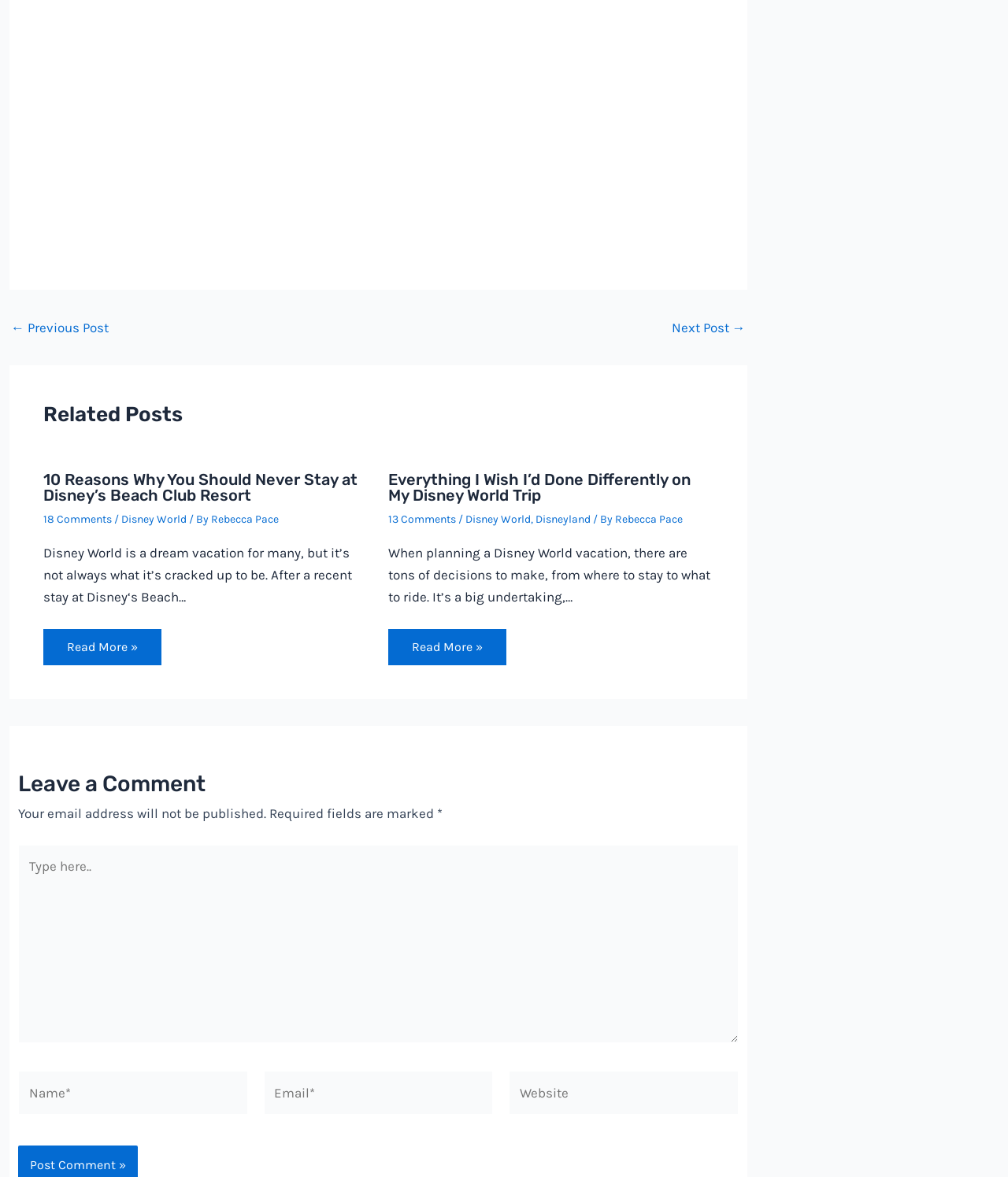Show me the bounding box coordinates of the clickable region to achieve the task as per the instruction: "Leave a comment".

[0.018, 0.651, 0.732, 0.682]